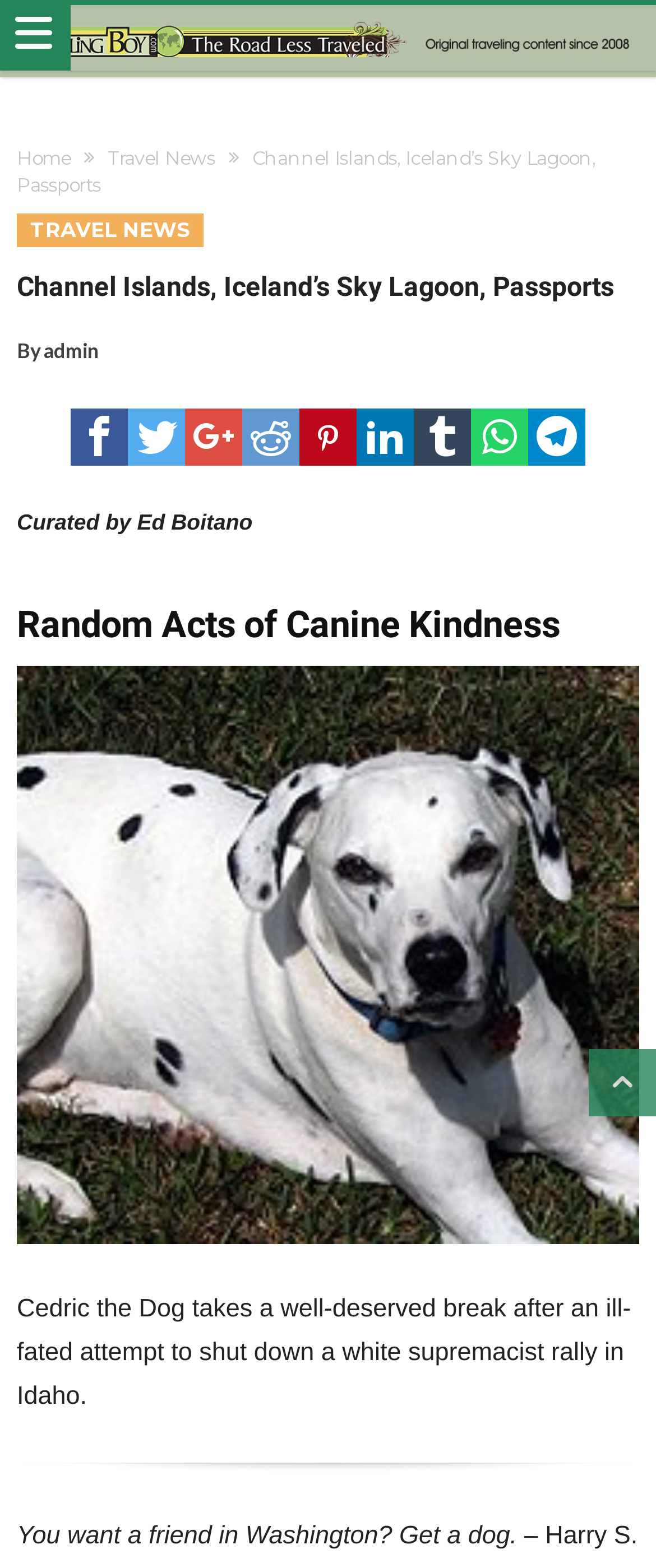Respond with a single word or phrase to the following question: How many social media sharing options are available?

8